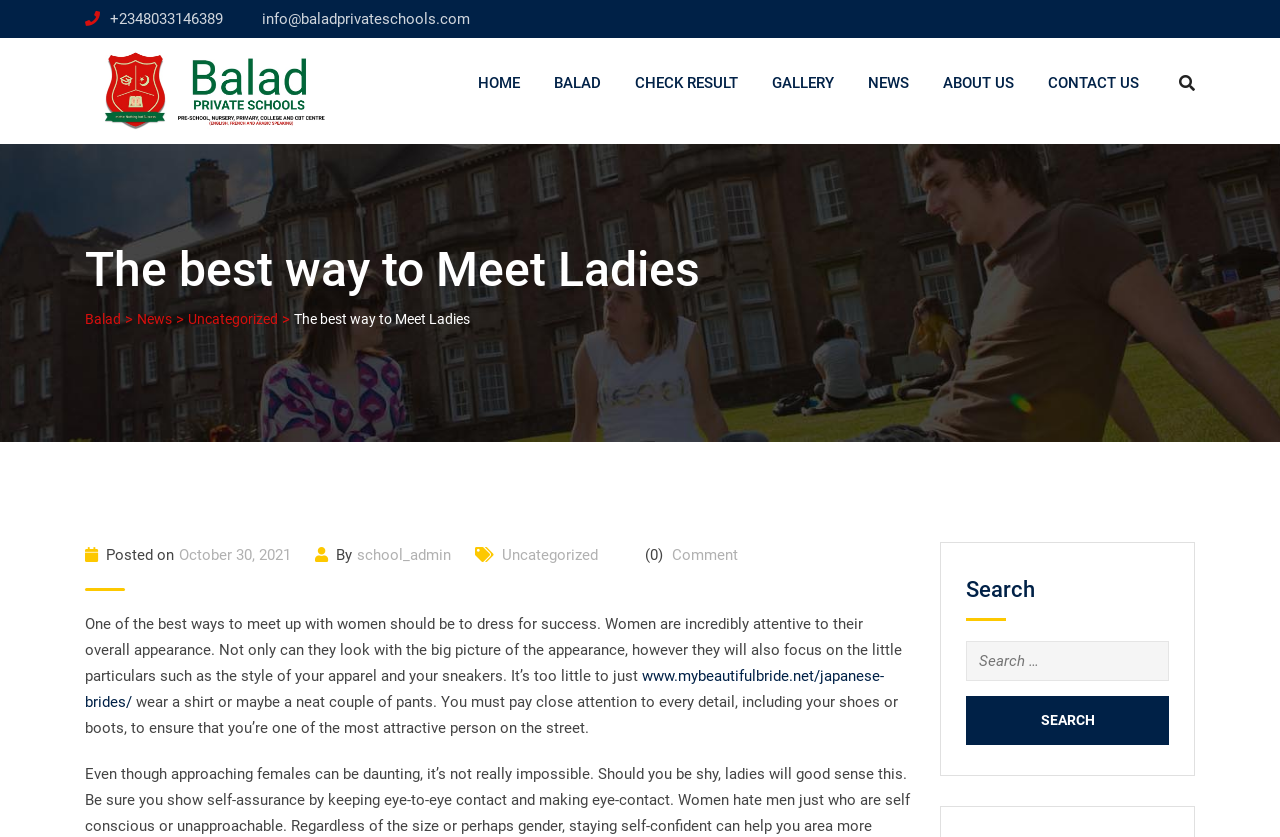Please use the details from the image to answer the following question comprehensively:
What is the topic of the article?

The topic of the article can be inferred from the content of the webpage, which discusses tips on how to meet ladies, specifically dressing for success.